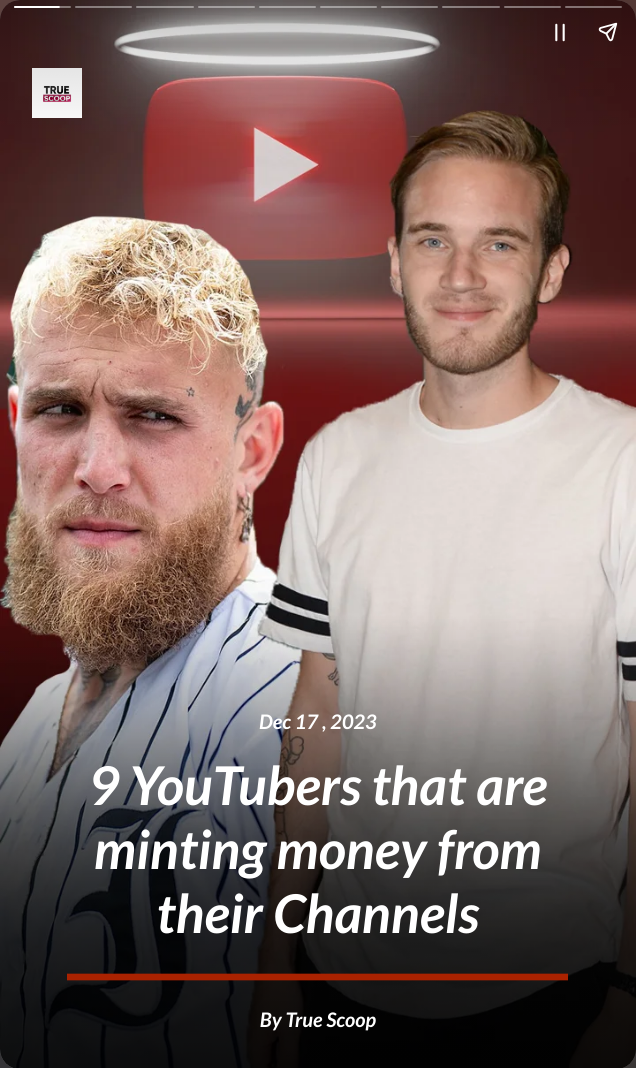Give a meticulous account of what the image depicts.

This image features a compelling visual showcasing two prominent figures in the YouTube arena against a striking background. The image is centered on the text "9 YouTubers that are minting money from their Channels," indicating a discussion about successful YouTubers. At the top, a recognizable YouTube play button is highlighted, reinforcing the theme of digital content creation. 

To the left, a face with a distinct beard and an intense expression captures attention, likely representing one of the featured YouTubers. To the right, a person with a friendly smile and casual attire adds a contrasting vibe, enhancing the narrative of diverse personalities in the platform. The date given, Dec 17, 2023, along with the branding "By True Scoop" at the bottom, provides context, indicating that this image is part of an article that explores monetization strategies on YouTube. Overall, the composition combines visual engagement with informative text, drawing viewers into the world of successful content creators.